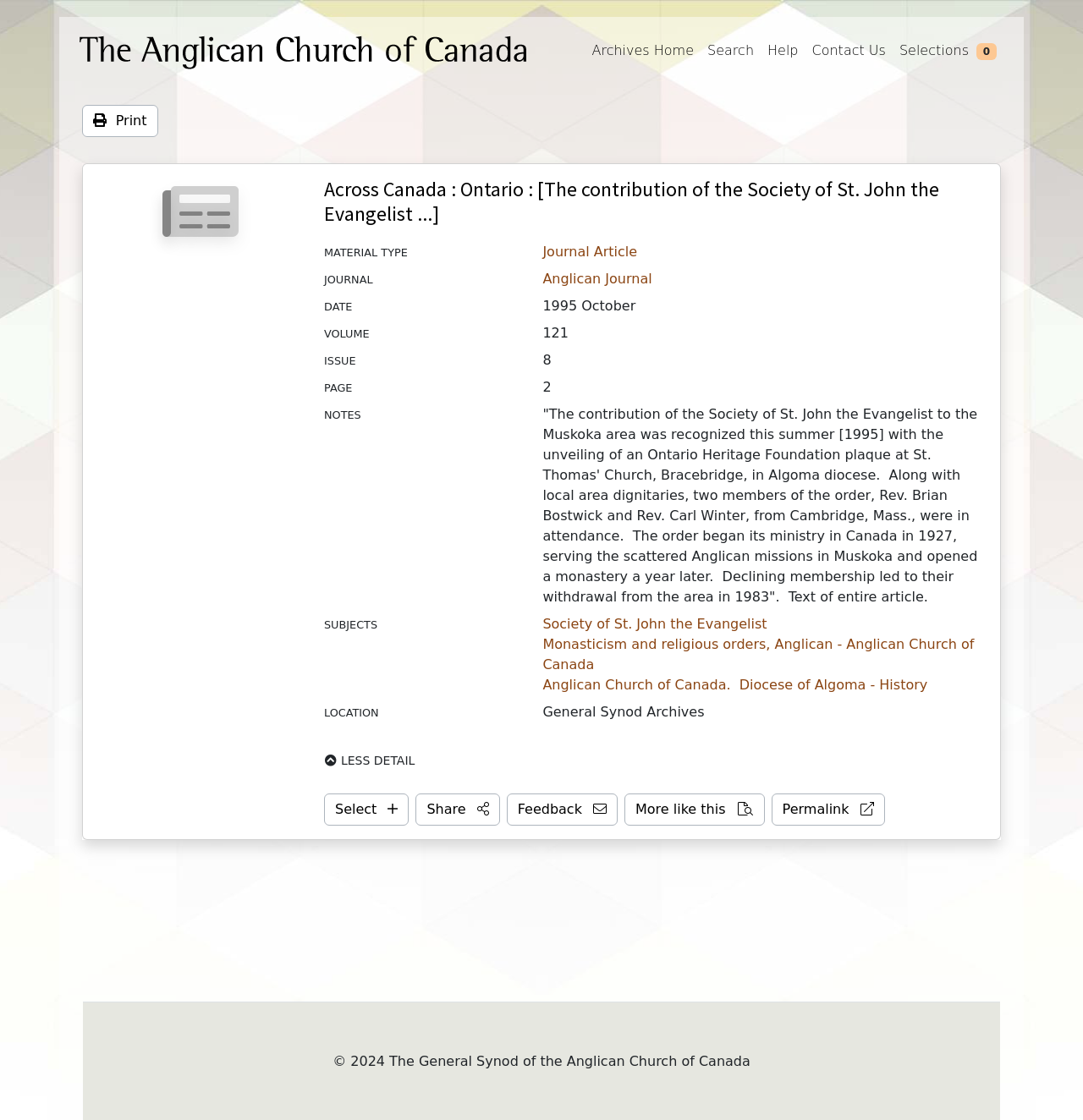Can you look at the image and give a comprehensive answer to the question:
What is the date of the journal article?

The date of the journal article can be found in the description list section, where it is listed as 'DATE' with the corresponding detail being '1995 October'.